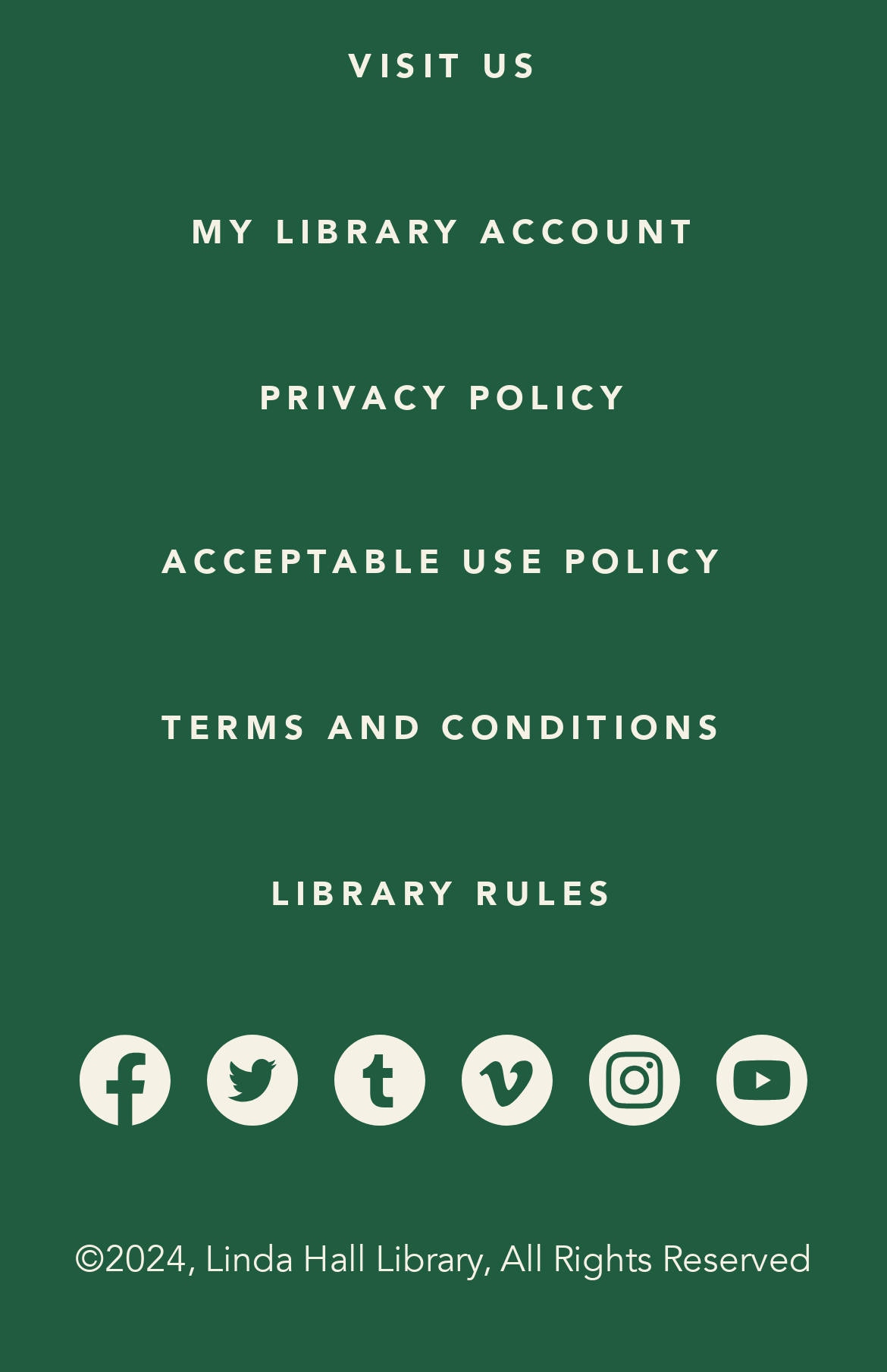Please give a succinct answer using a single word or phrase:
How many text elements are available at the bottom of the webpage?

3